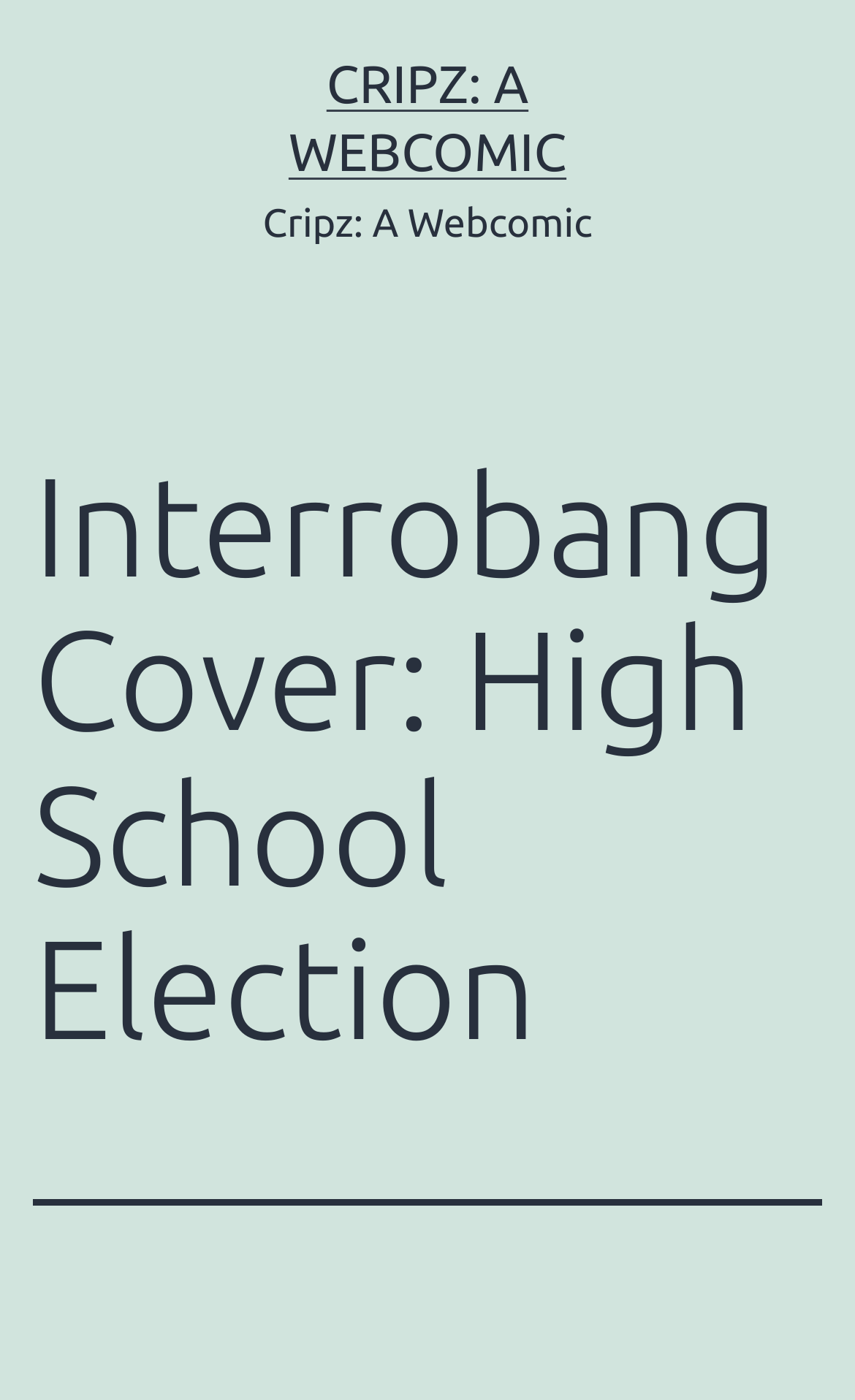Identify the bounding box for the given UI element using the description provided. Coordinates should be in the format (top-left x, top-left y, bottom-right x, bottom-right y) and must be between 0 and 1. Here is the description: Cripz: A Webcomic

[0.338, 0.038, 0.662, 0.129]